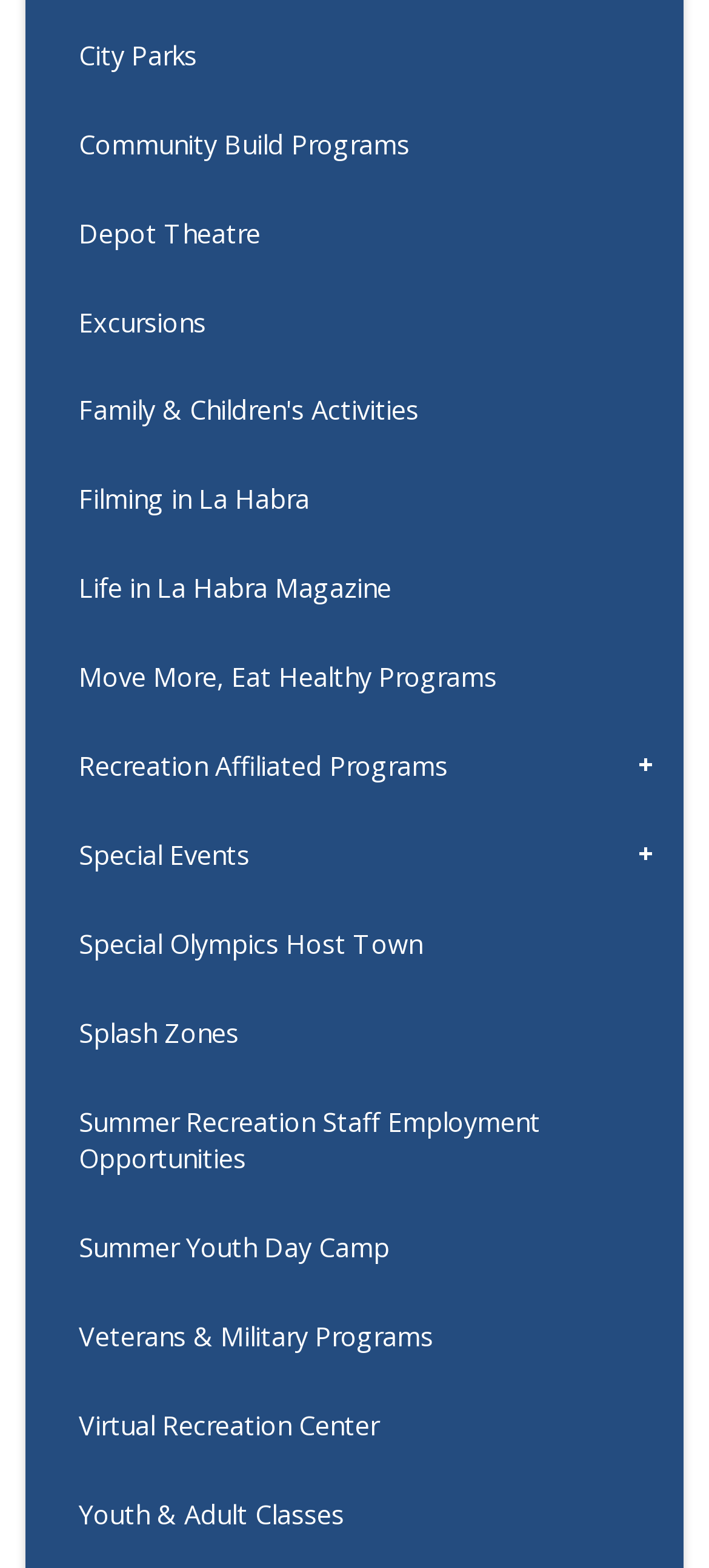Determine the bounding box coordinates of the clickable region to carry out the instruction: "Explore Depot Theatre".

[0.037, 0.121, 0.963, 0.177]